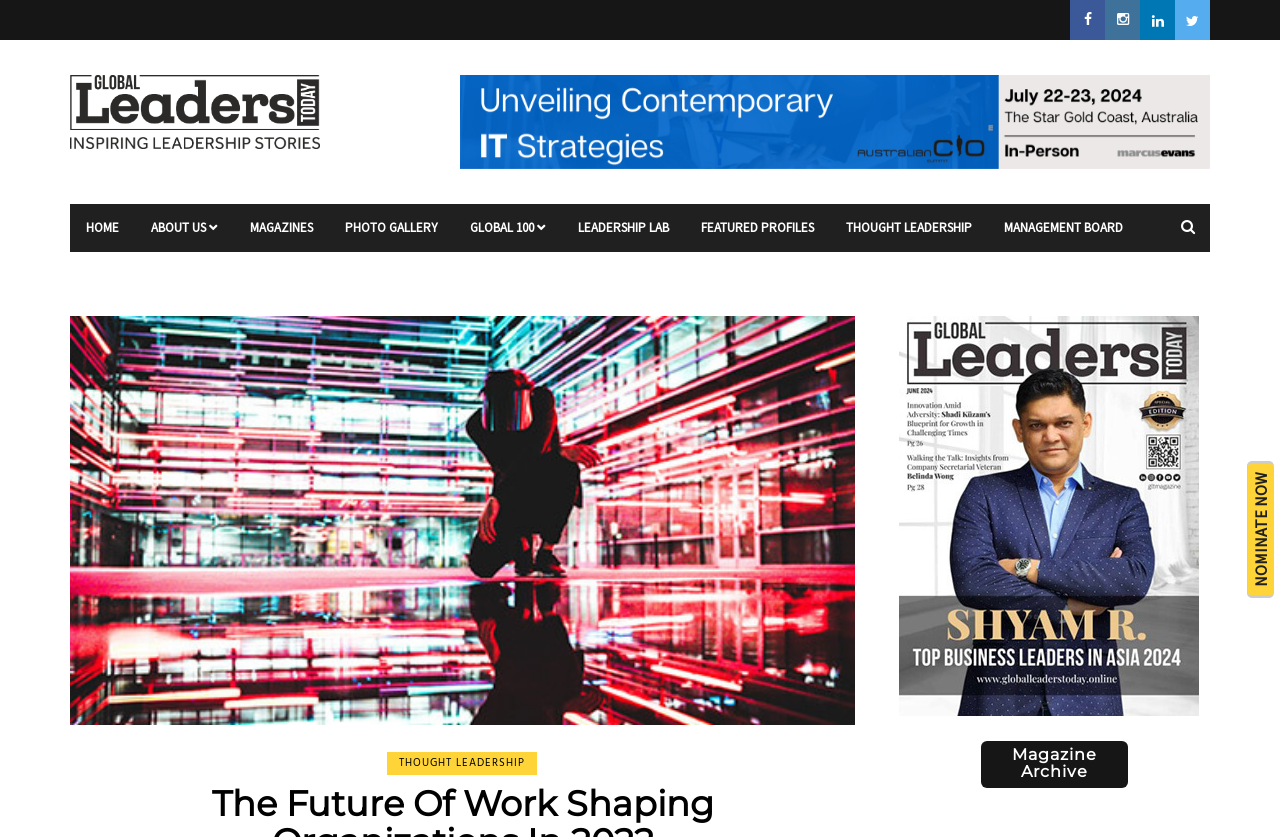What is the main topic of the webpage?
Look at the image and answer the question using a single word or phrase.

Future of work